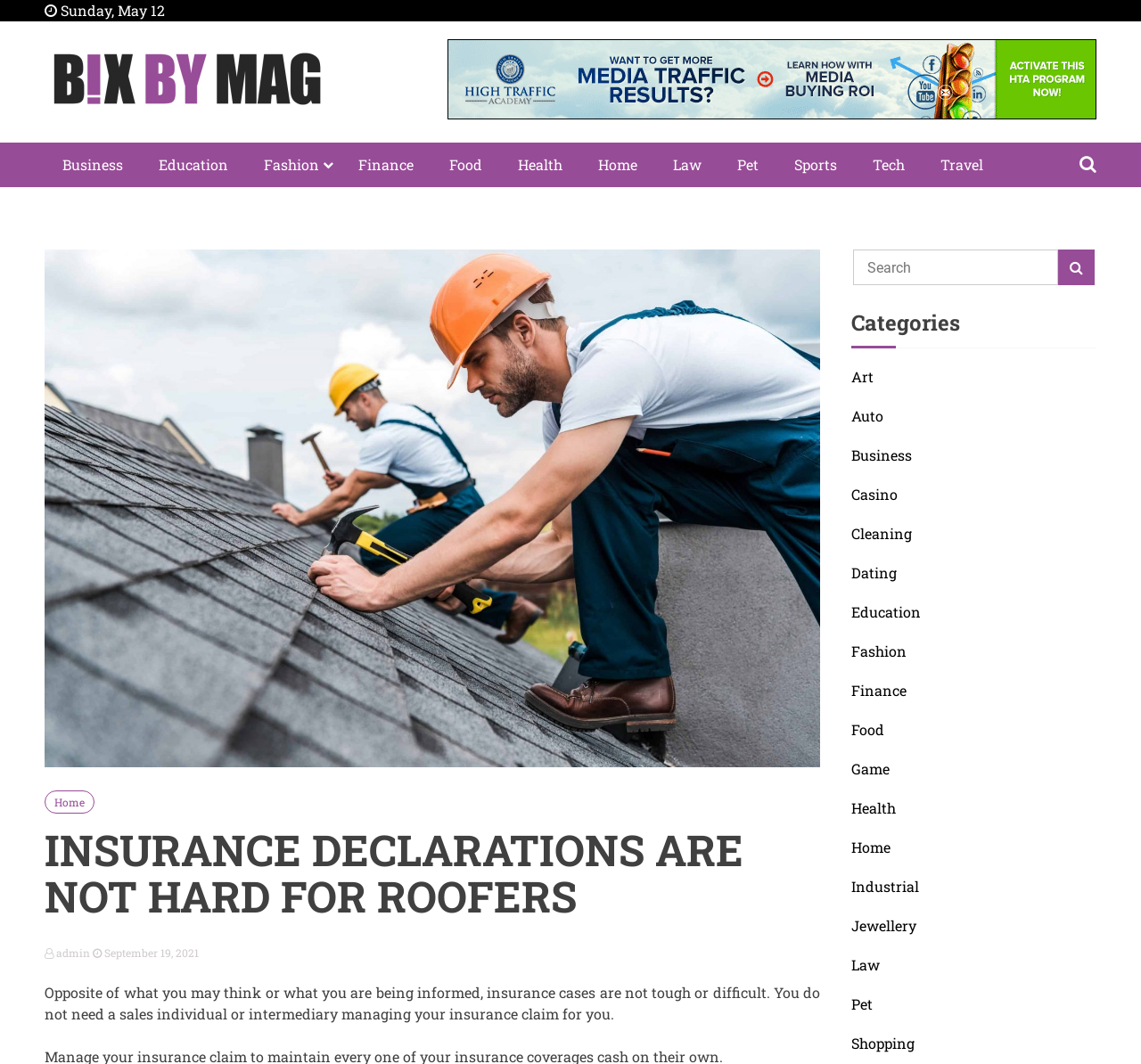Locate the bounding box coordinates of the area where you should click to accomplish the instruction: "Click on the 'Bix BY Mag' link".

[0.039, 0.037, 0.286, 0.117]